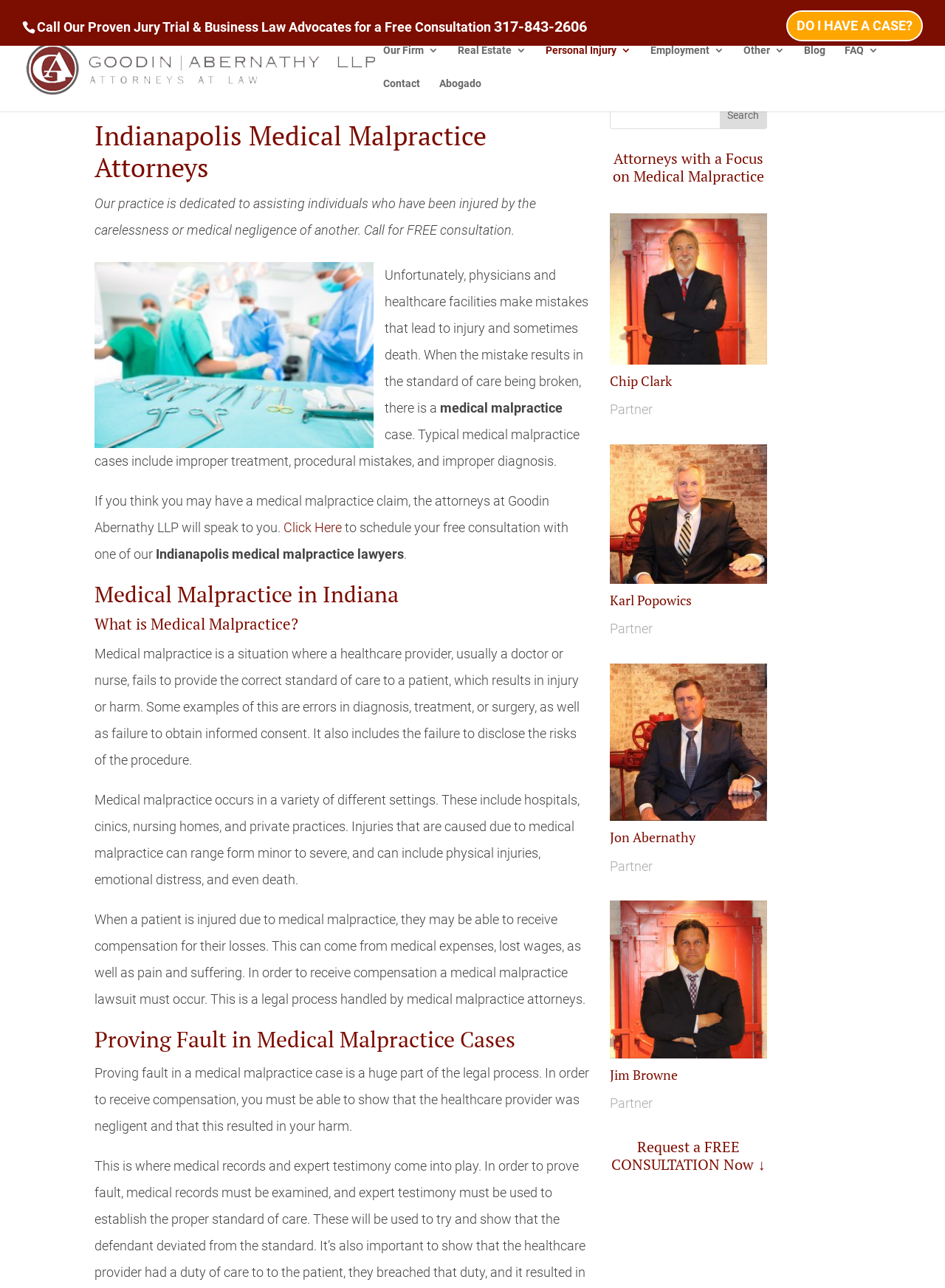Determine the bounding box coordinates of the clickable element to complete this instruction: "Click the 'DO I HAVE A CASE?' link". Provide the coordinates in the format of four float numbers between 0 and 1, [left, top, right, bottom].

[0.843, 0.009, 0.966, 0.031]